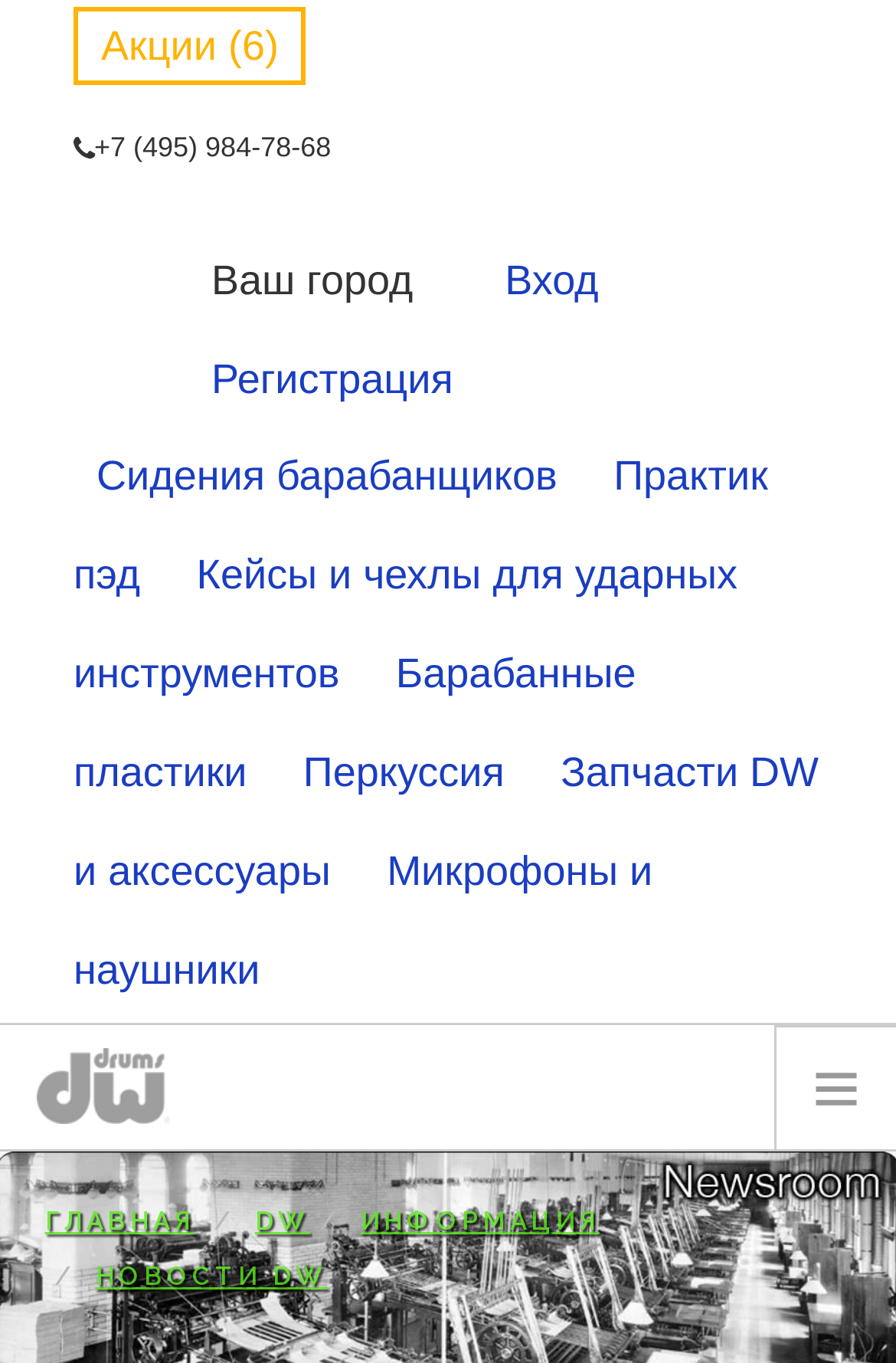Determine the bounding box coordinates of the clickable region to follow the instruction: "View DW drums information".

[0.041, 0.752, 0.189, 0.845]